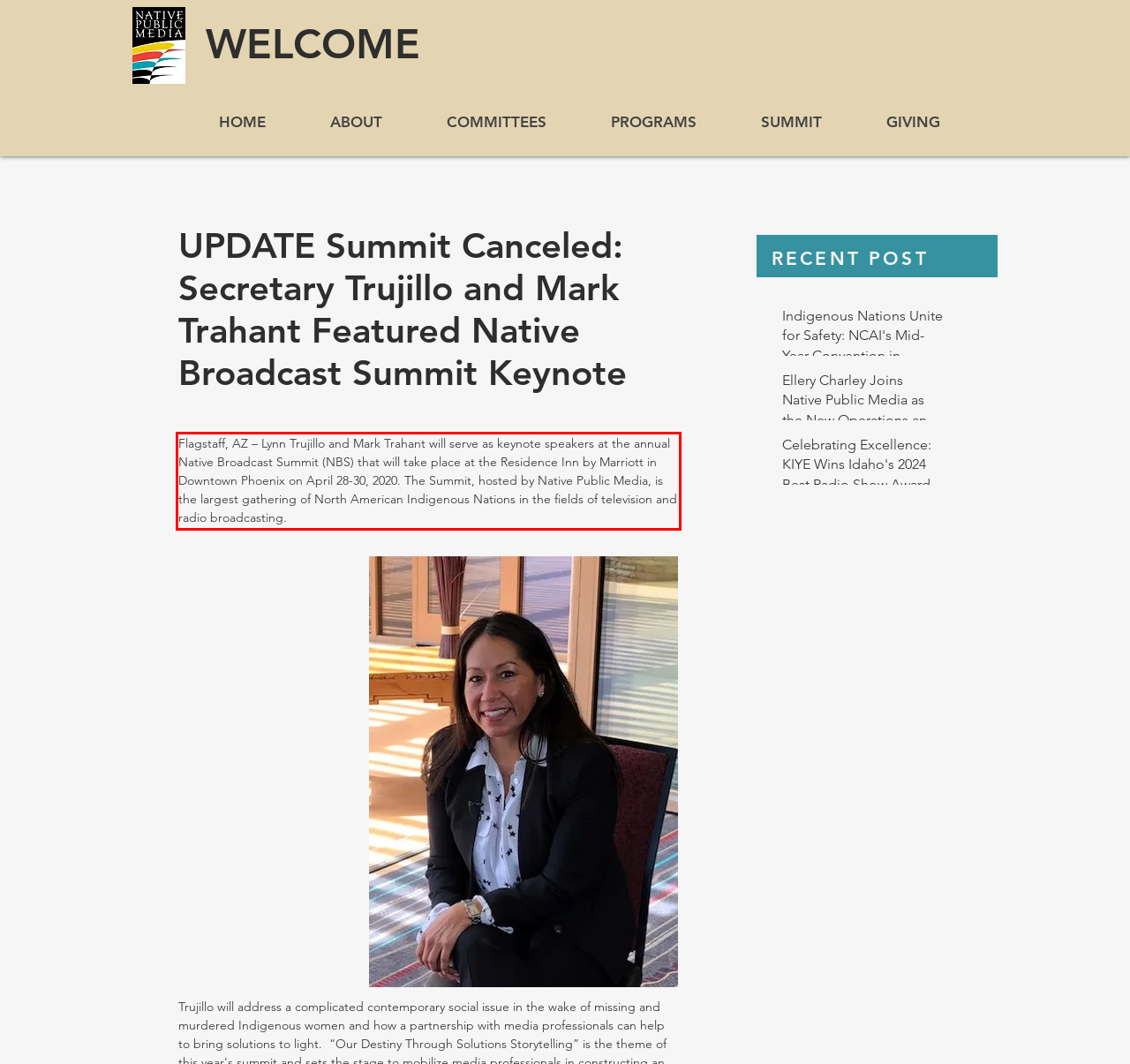You are given a webpage screenshot with a red bounding box around a UI element. Extract and generate the text inside this red bounding box.

Flagstaff, AZ – Lynn Trujillo and Mark Trahant will serve as keynote speakers at the annual Native Broadcast Summit (NBS) that will take place at the Residence Inn by Marriott in Downtown Phoenix on April 28-30, 2020. The Summit, hosted by Native Public Media, is the largest gathering of North American Indigenous Nations in the fields of television and radio broadcasting.